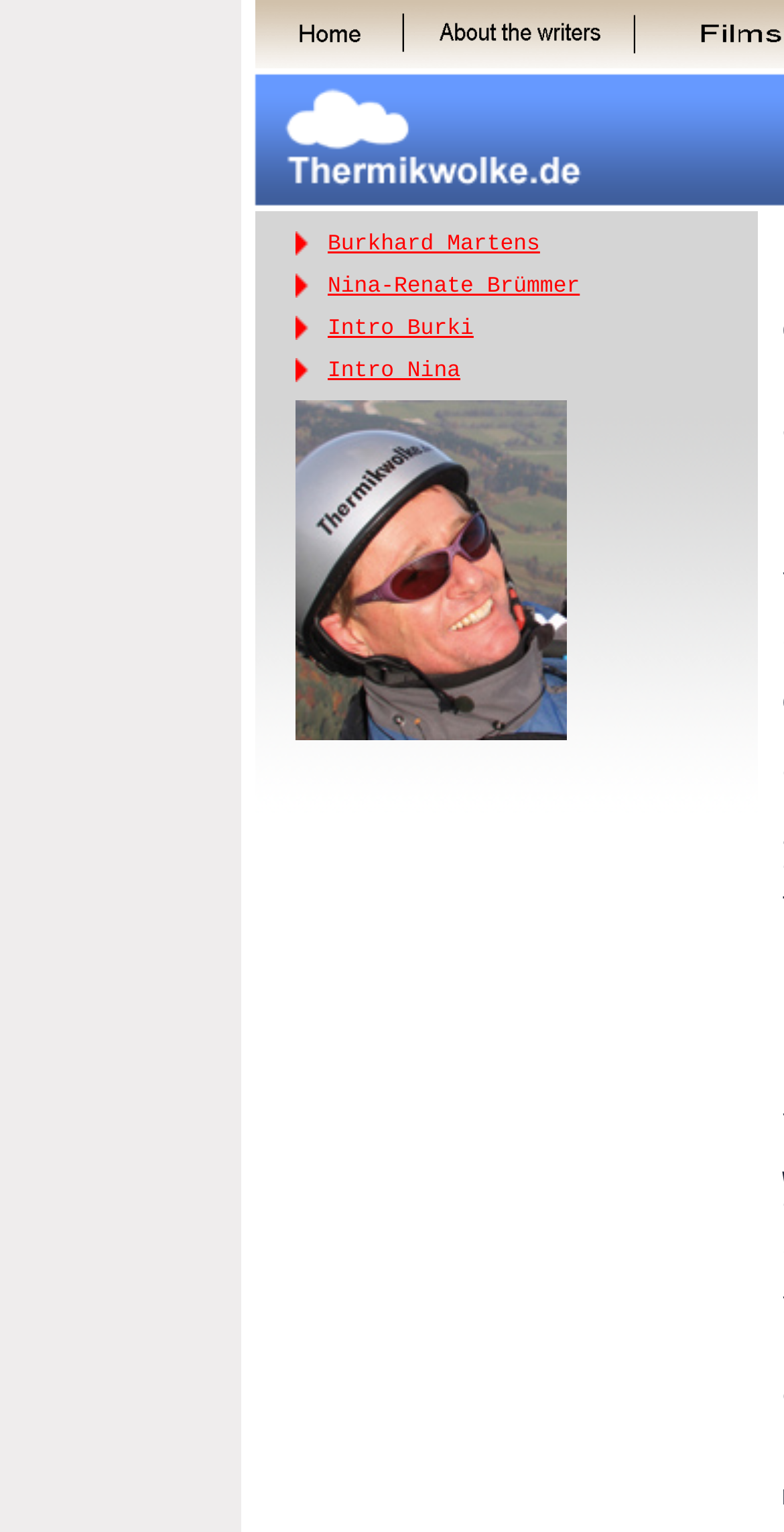How many links are there on the webpage?
Please provide a single word or phrase as your answer based on the image.

5